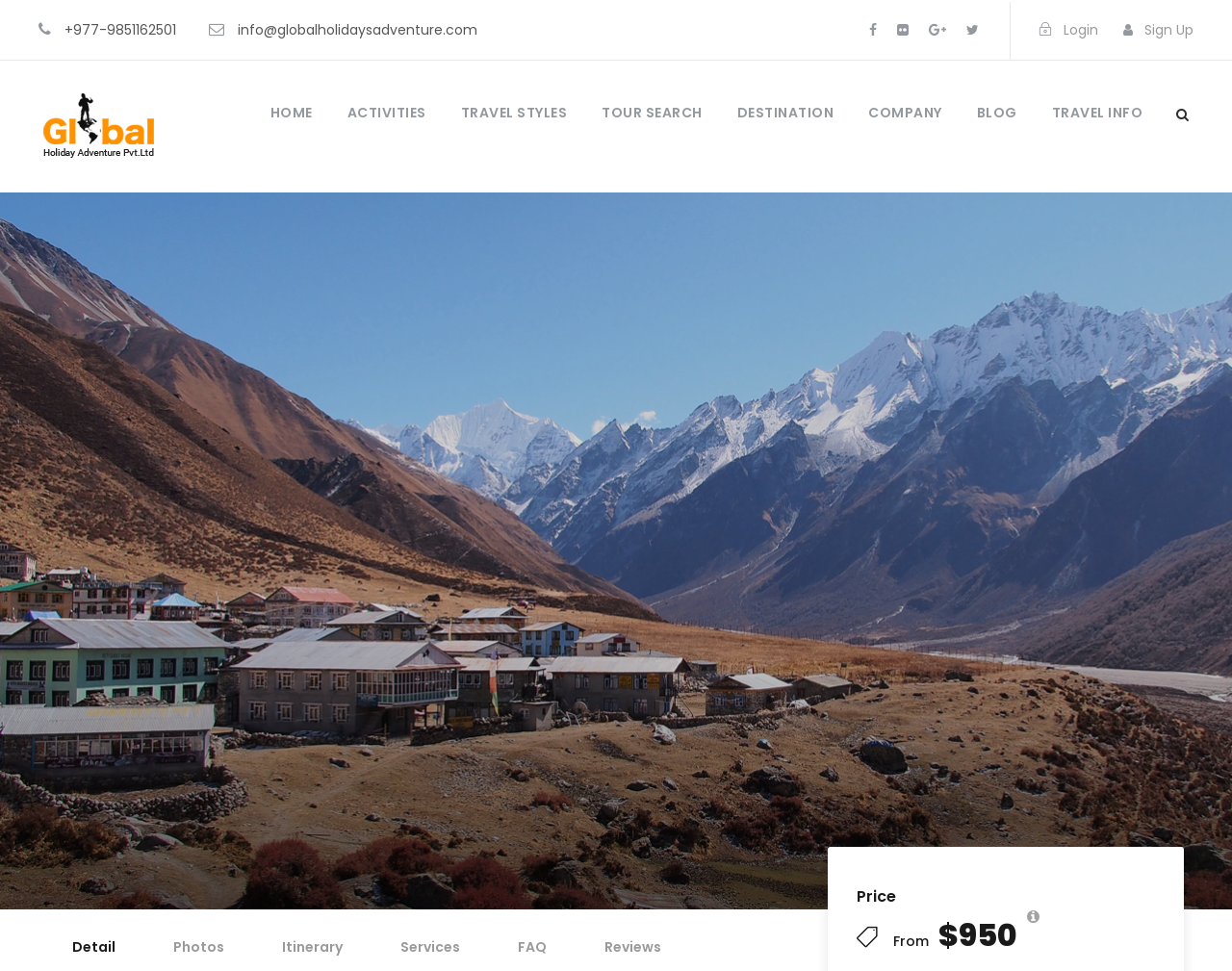Using the image as a reference, answer the following question in as much detail as possible:
How many navigation links are there?

I counted the number of links in the navigation section of the webpage, which are 'HOME', 'ACTIVITIES', 'TRAVEL STYLES', 'TOUR SEARCH', 'DESTINATION', 'COMPANY', 'BLOG', 'TRAVEL INFO'. There are 9 links in total.